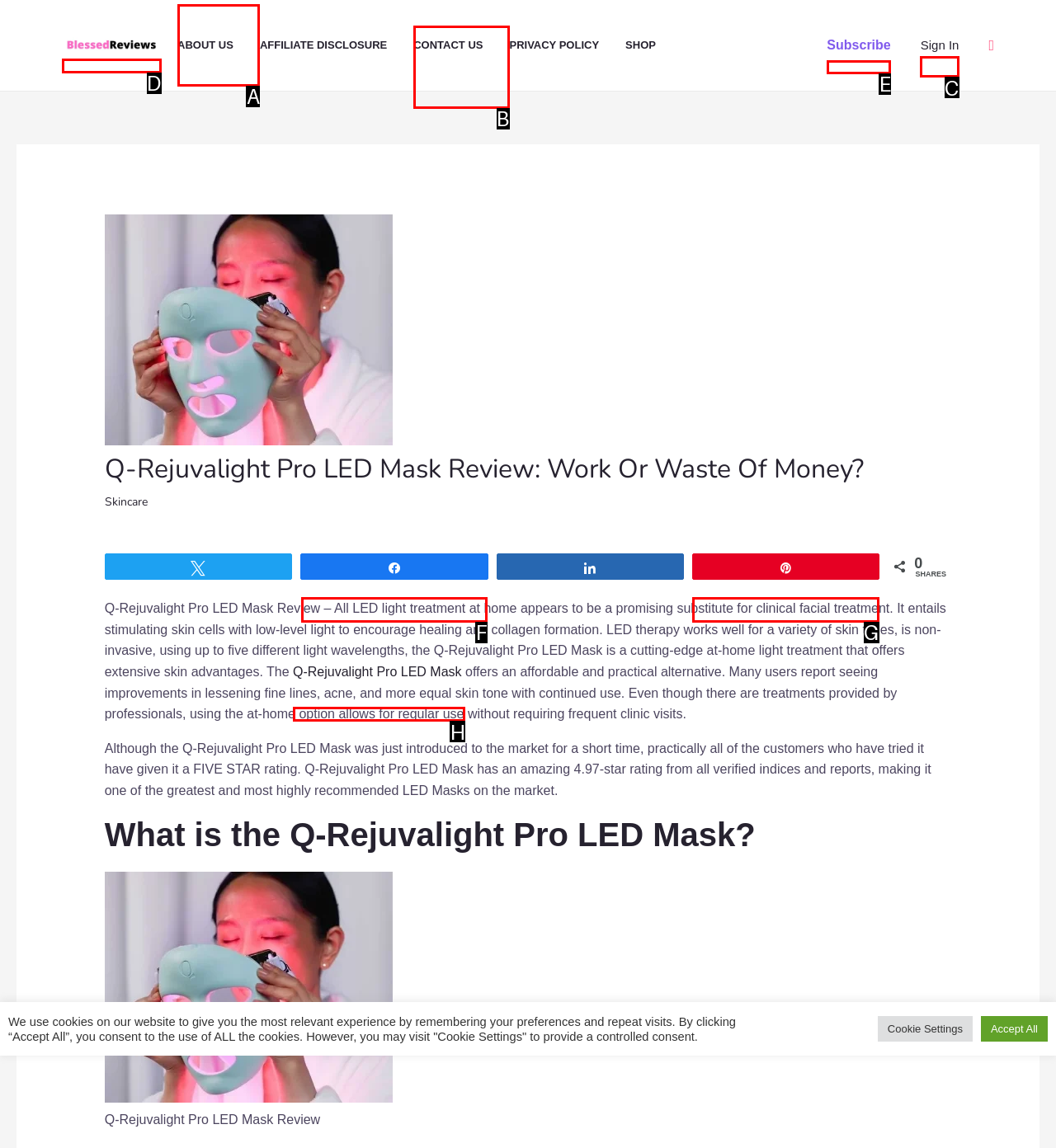For the given instruction: Click on the 'ABOUT US' link, determine which boxed UI element should be clicked. Answer with the letter of the corresponding option directly.

A